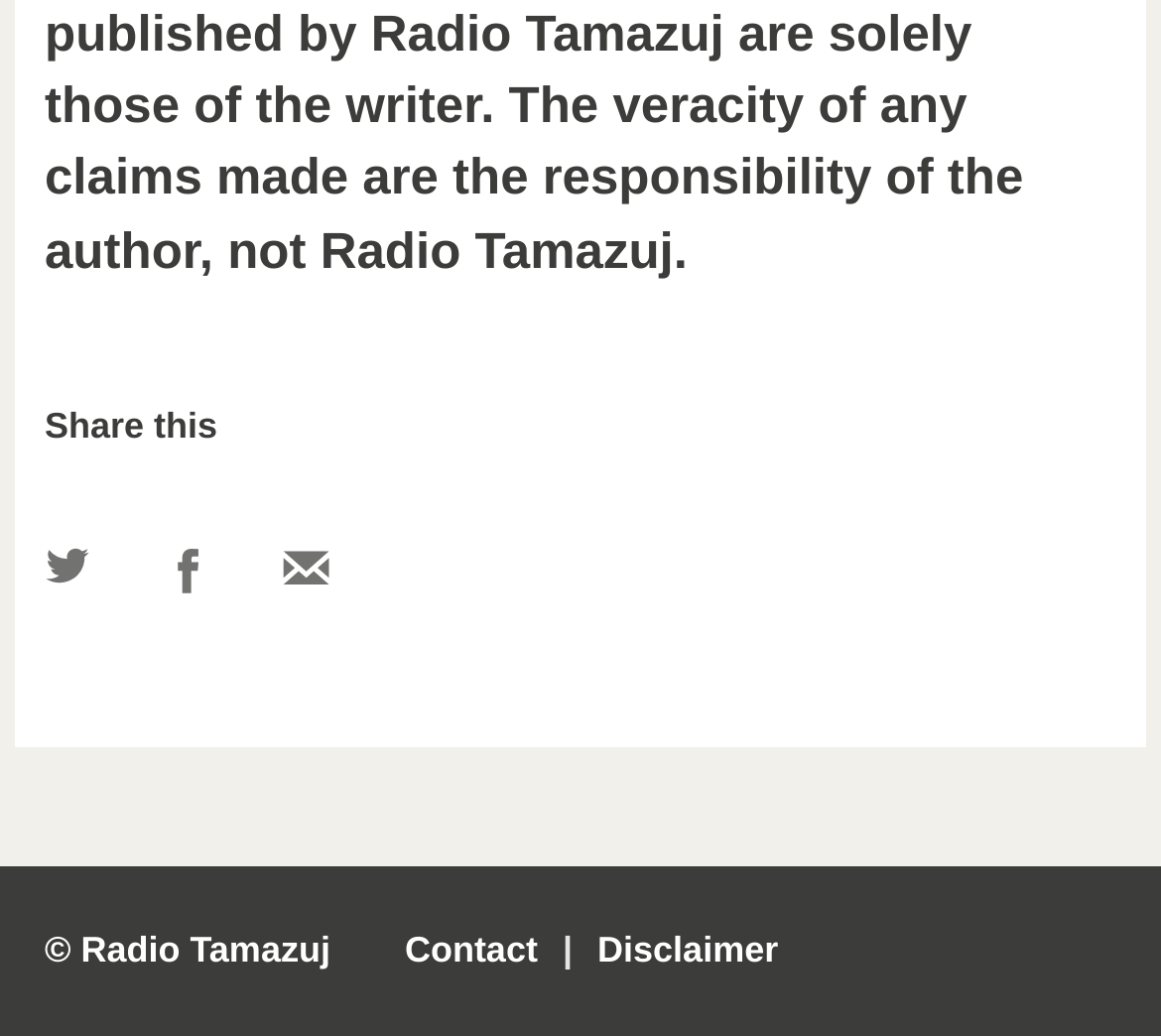How many links are at the top?
Provide an in-depth answer to the question, covering all aspects.

There are three links at the top of the webpage, with no text, which are likely social media sharing links. This is inferred from their position and the 'Share this' text nearby.